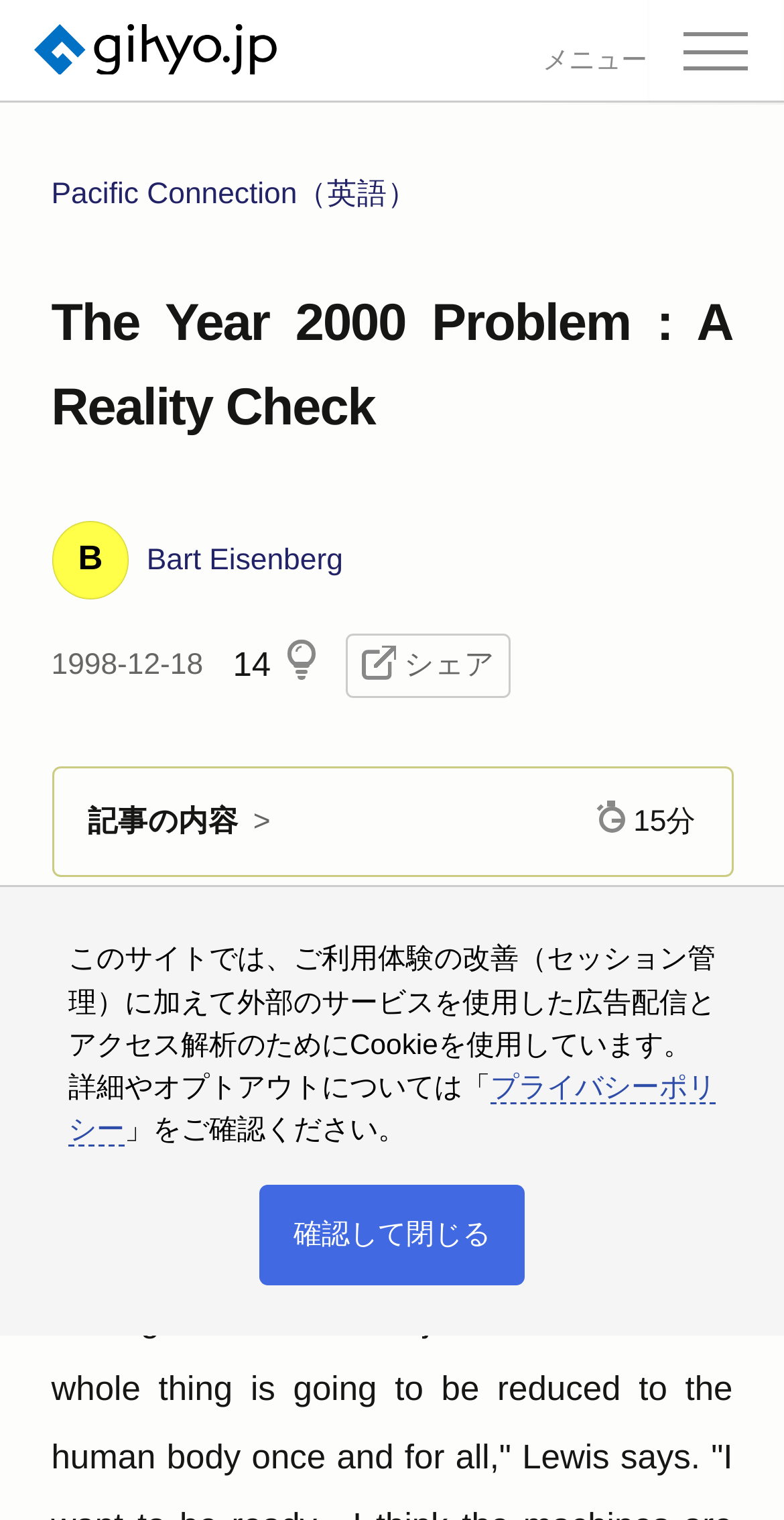From the element description aria-label="search-box" name="query" placeholder="検索する用語を入力", predict the bounding box coordinates of the UI element. The coordinates must be specified in the format (top-left x, top-left y, bottom-right x, bottom-right y) and should be within the 0 to 1 range.

[0.044, 0.221, 0.956, 0.28]